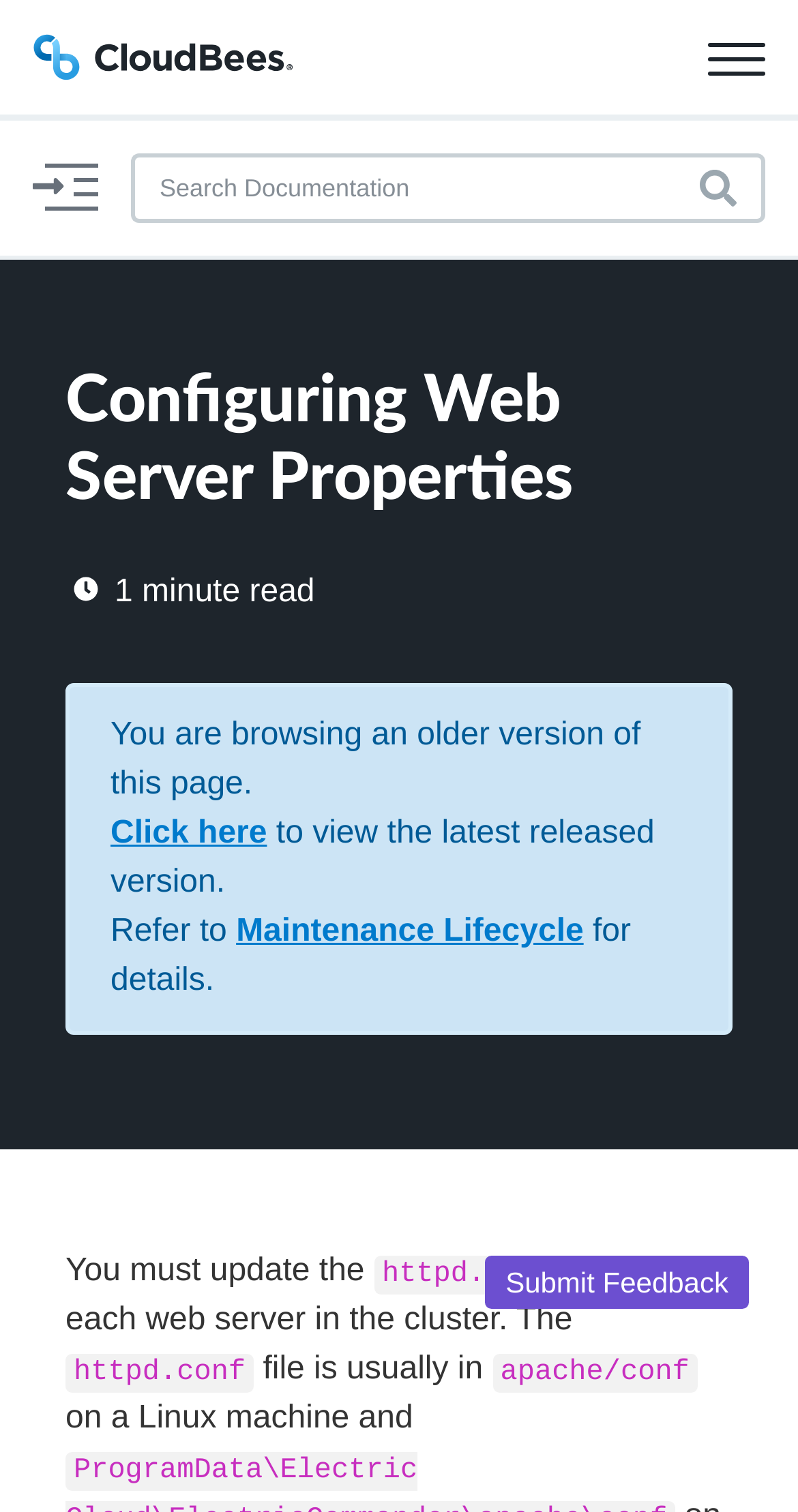Can you specify the bounding box coordinates of the area that needs to be clicked to fulfill the following instruction: "Search for documentation"?

[0.164, 0.101, 0.872, 0.147]